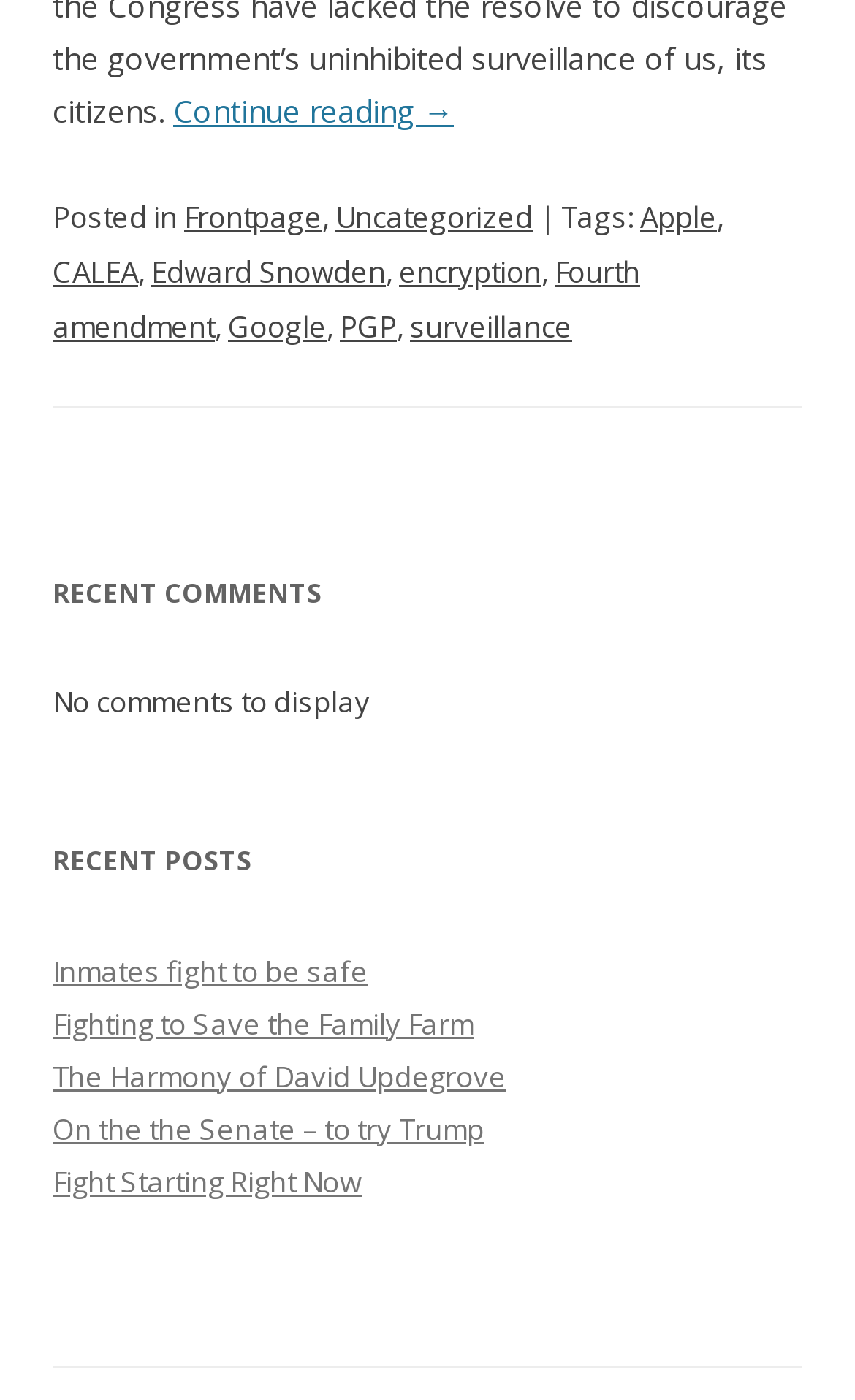Locate the coordinates of the bounding box for the clickable region that fulfills this instruction: "Click on 'Continue reading →'".

[0.203, 0.065, 0.531, 0.095]